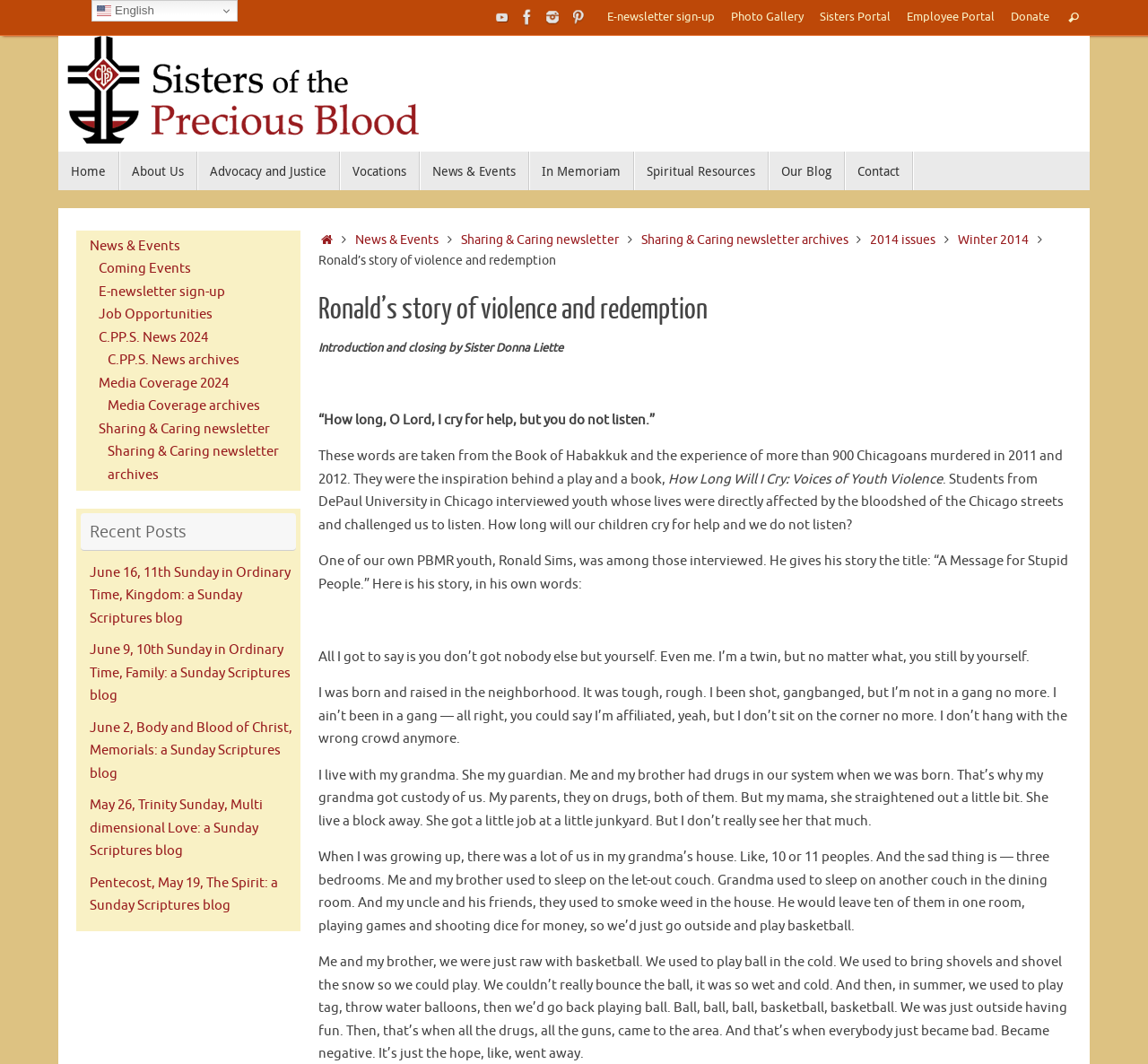How many bedrooms are there in Ronald's grandma's house?
Please respond to the question thoroughly and include all relevant details.

I found the answer by reading the text content of the webpage. In Ronald's story, he mentions that there were 10 or 11 people living in his grandma's house, which had only three bedrooms.